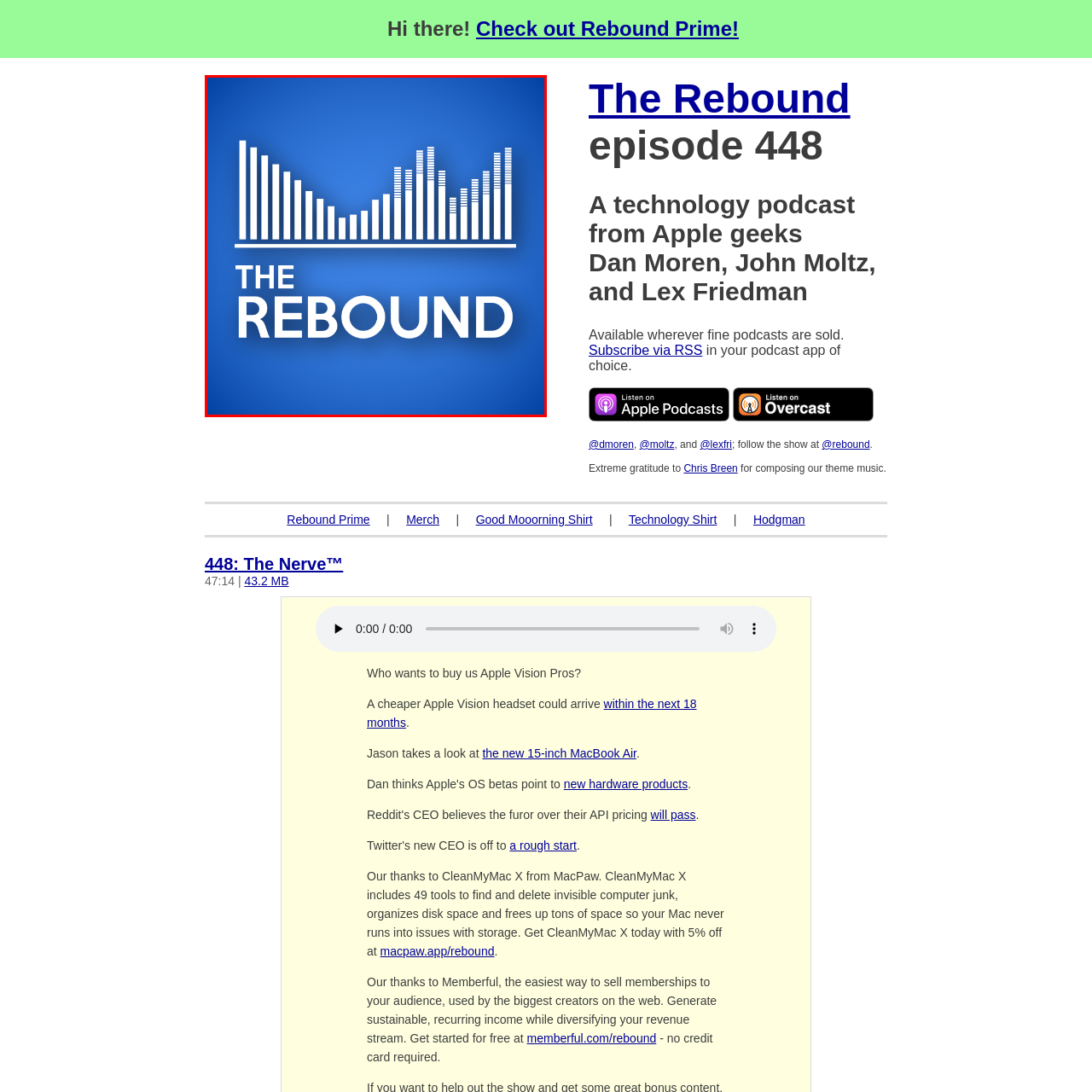Observe the image within the red-bordered area and respond to the following question in detail, making use of the visual information: What is the subject matter of the podcast 'The Rebound'?

The subject matter of the podcast 'The Rebound' is technology because the caption mentions that the podcast focuses on technology discussions and its themes of innovation and analysis in the tech industry.